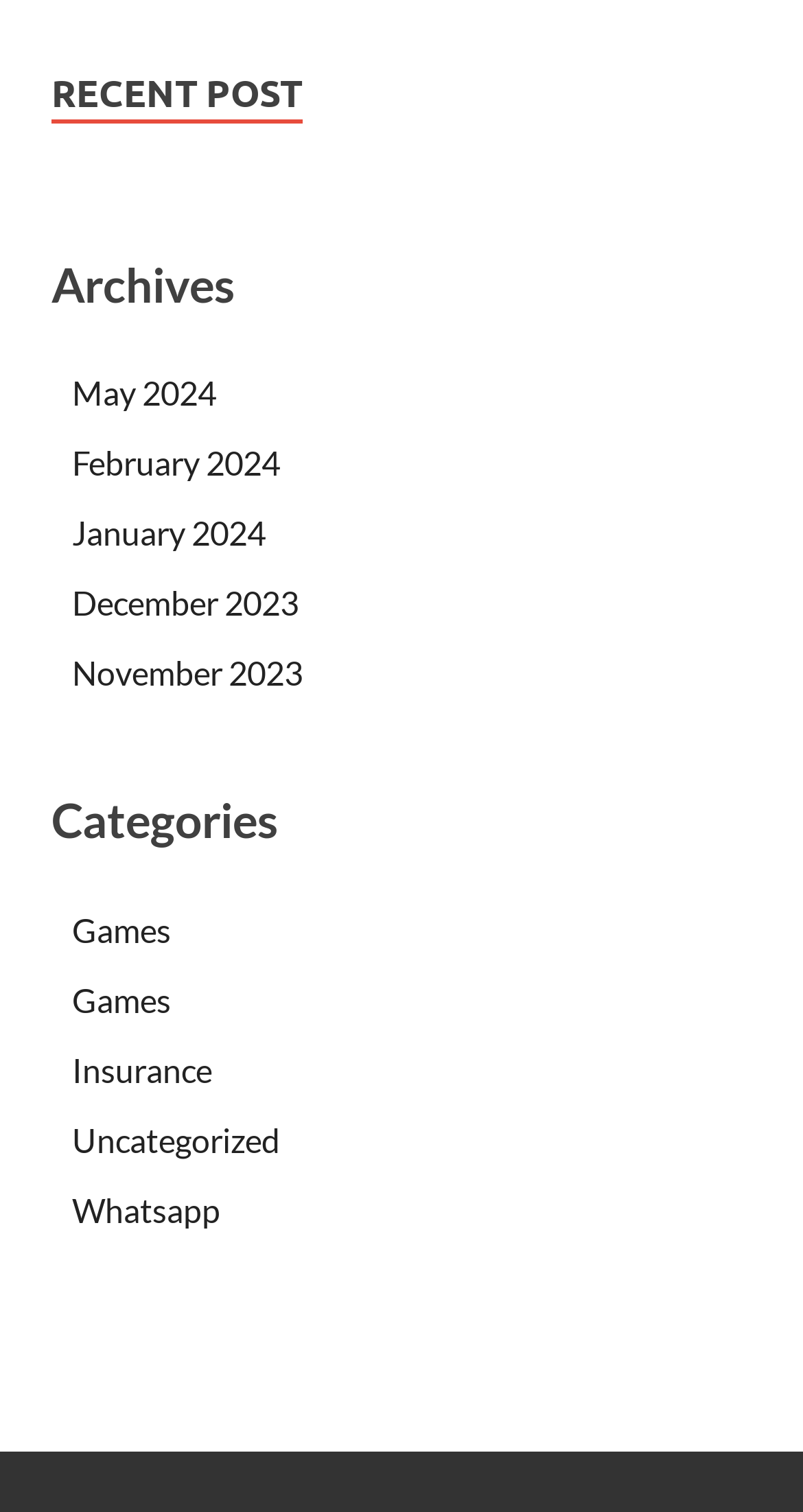Could you specify the bounding box coordinates for the clickable section to complete the following instruction: "view recent posts"?

[0.064, 0.047, 0.377, 0.081]